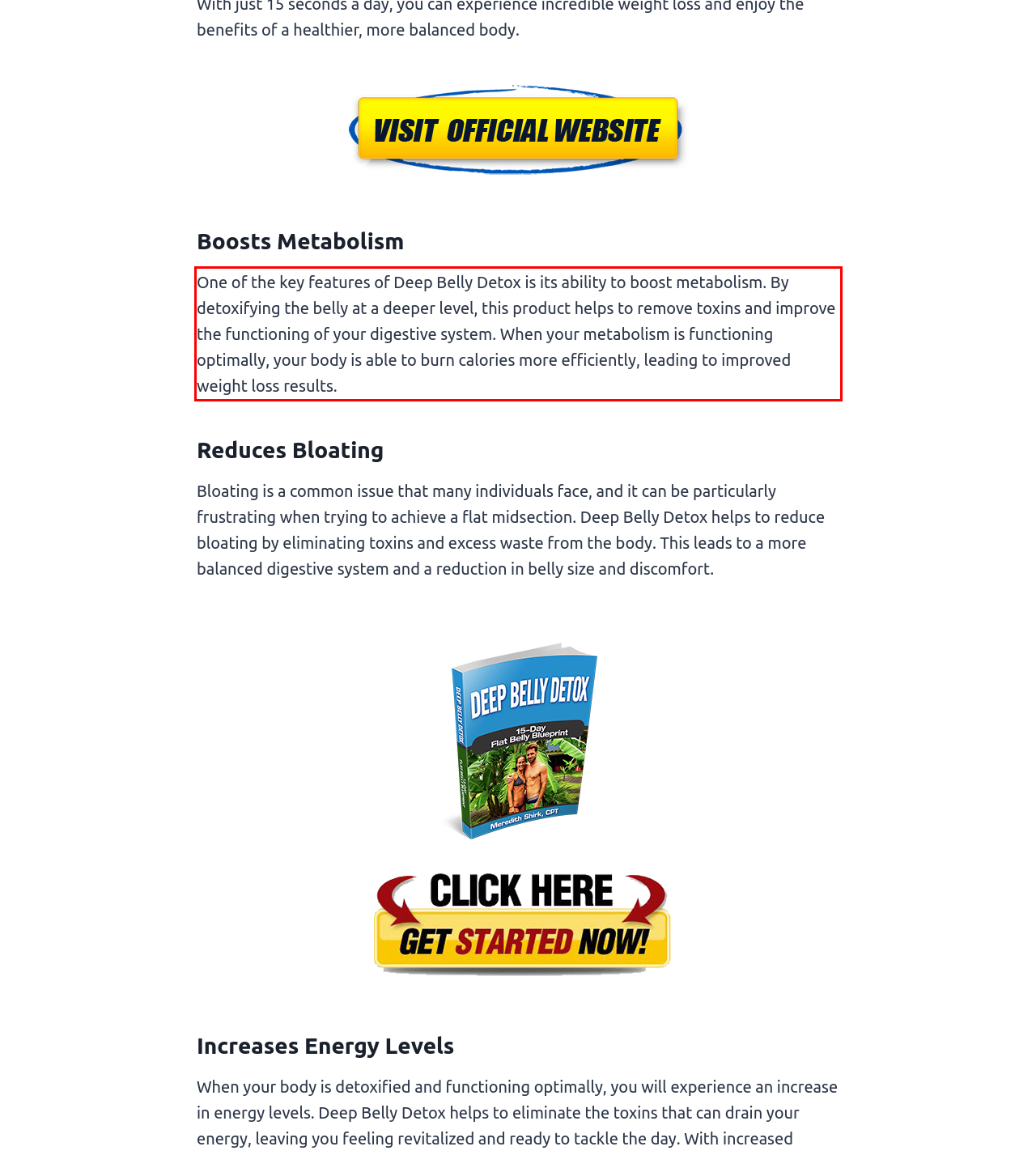Identify the text inside the red bounding box in the provided webpage screenshot and transcribe it.

One of the key features of Deep Belly Detox is its ability to boost metabolism. By detoxifying the belly at a deeper level, this product helps to remove toxins and improve the functioning of your digestive system. When your metabolism is functioning optimally, your body is able to burn calories more efficiently, leading to improved weight loss results.